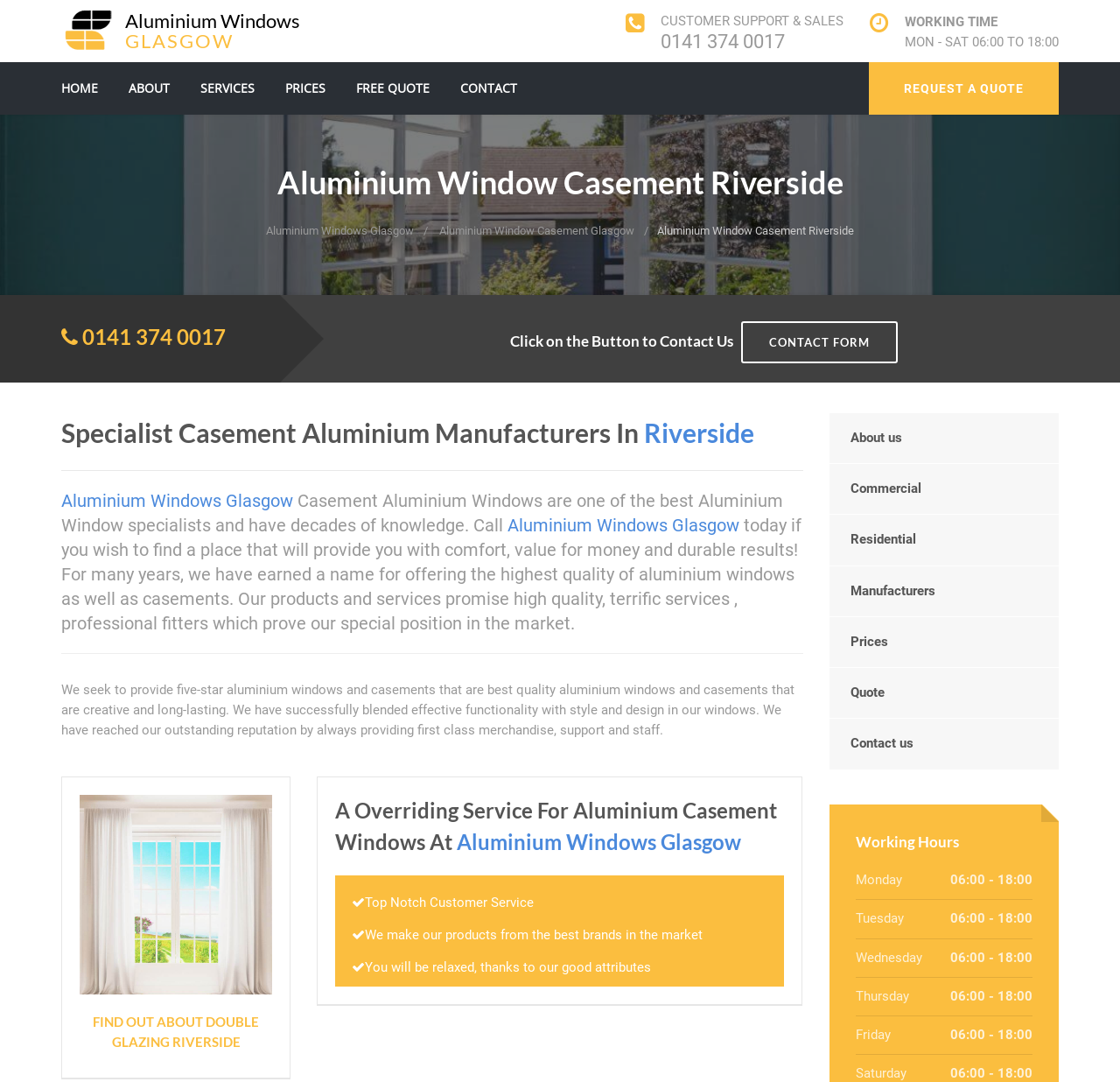Extract the main heading from the webpage content.

Aluminium Window Casement Riverside